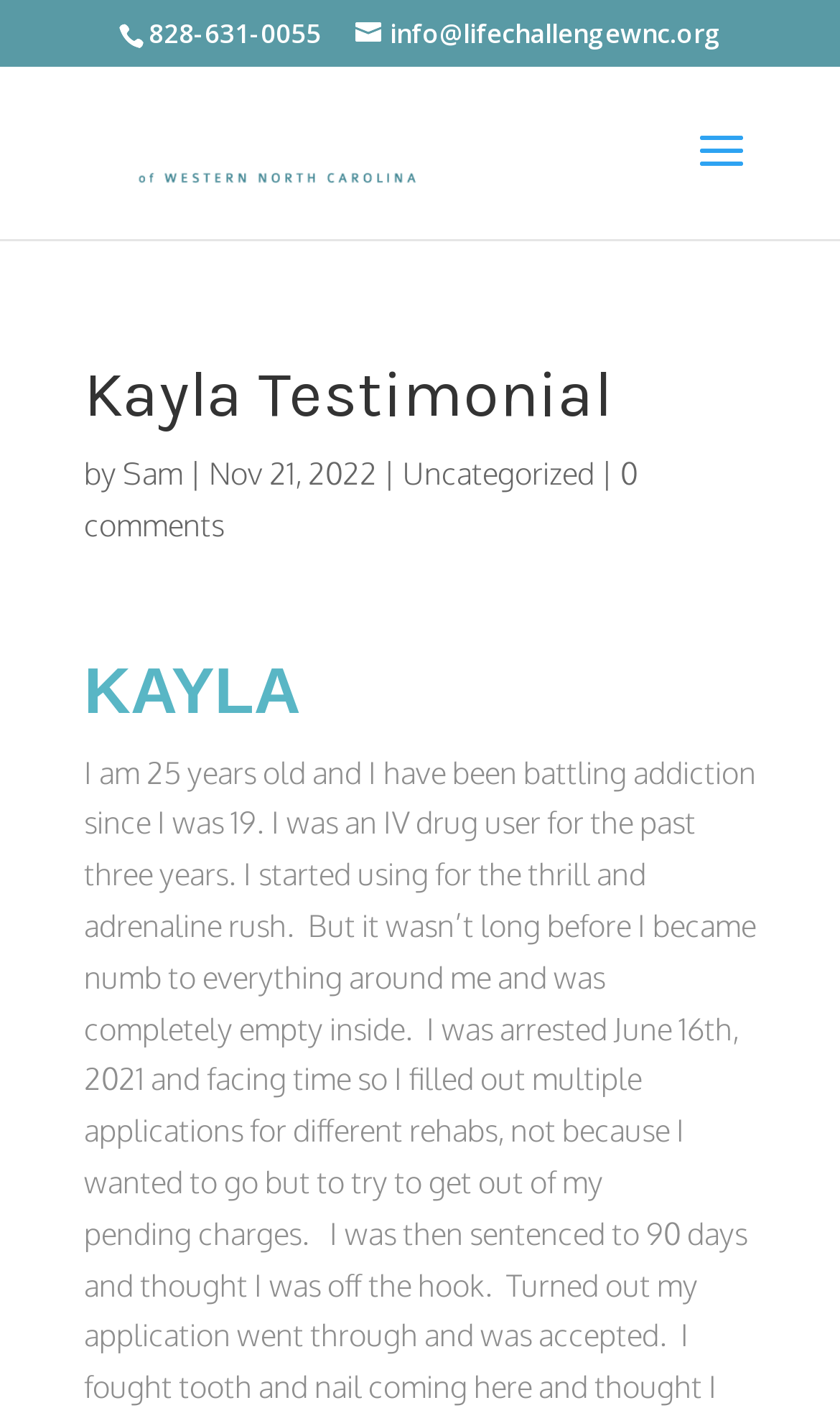Identify the bounding box for the element characterized by the following description: "info@lifechallengewnc.org".

[0.423, 0.011, 0.859, 0.036]